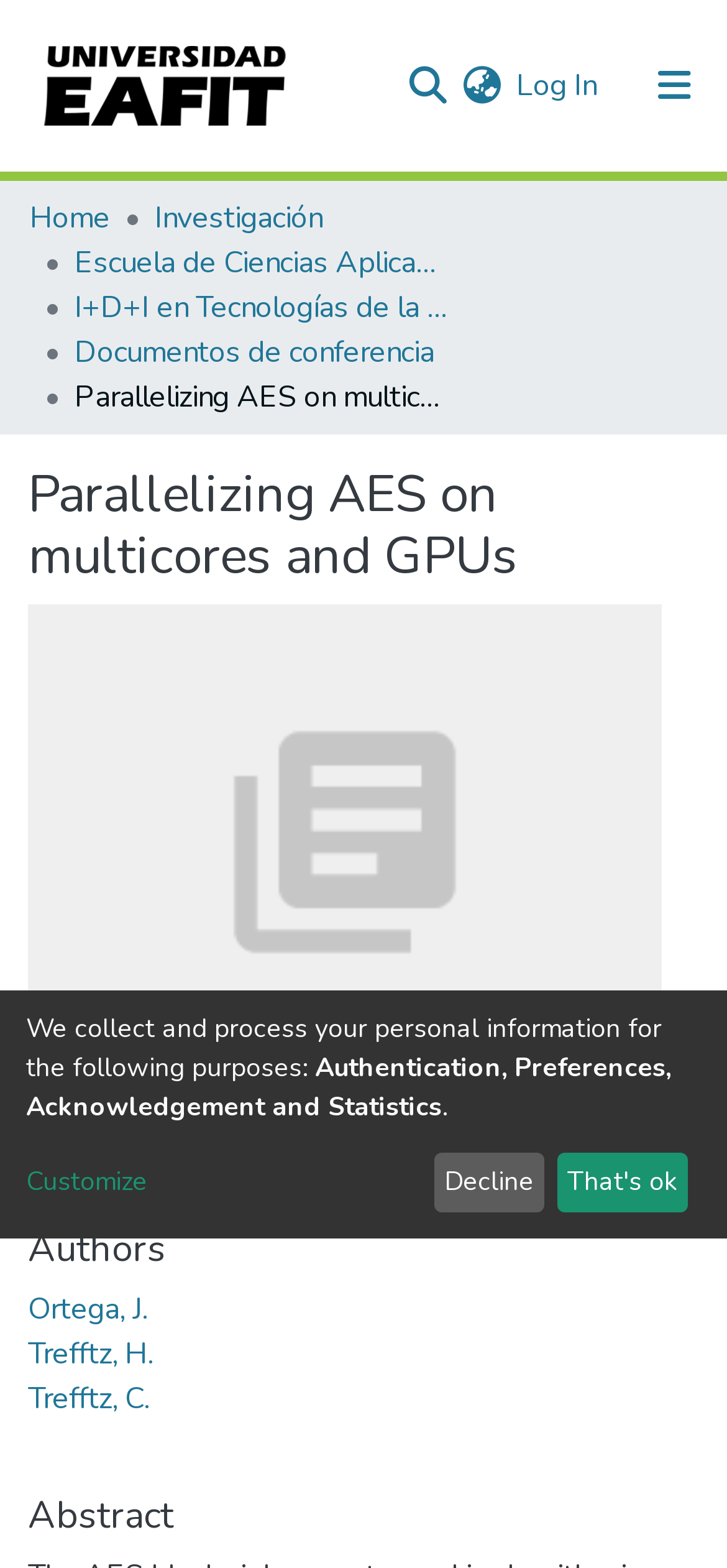Give a concise answer using one word or a phrase to the following question:
What is the date of the document?

2011-01-01